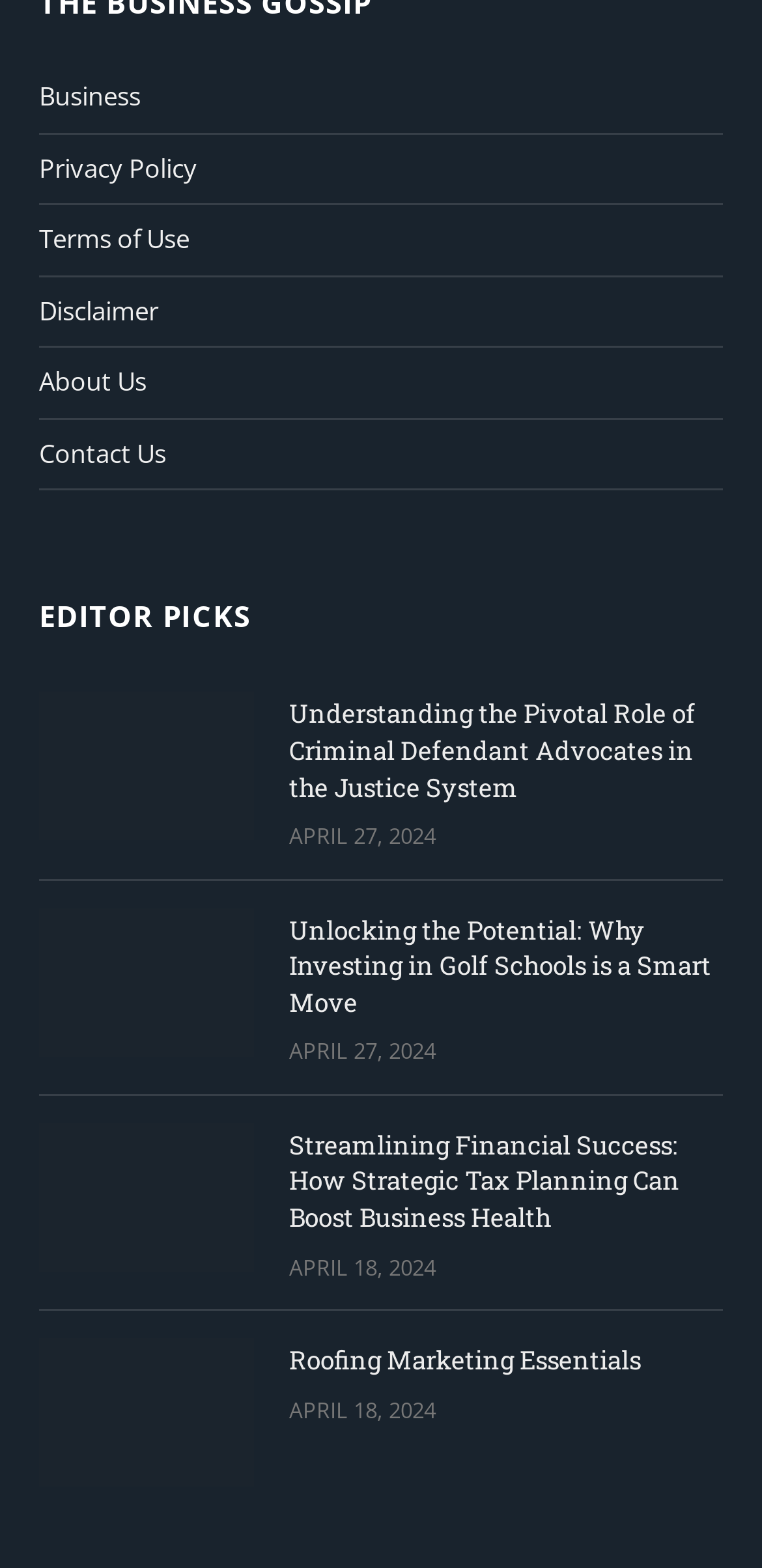Determine the bounding box coordinates for the element that should be clicked to follow this instruction: "Read the article 'Roofing Marketing Essentials'". The coordinates should be given as four float numbers between 0 and 1, in the format [left, top, right, bottom].

[0.051, 0.853, 0.333, 0.948]